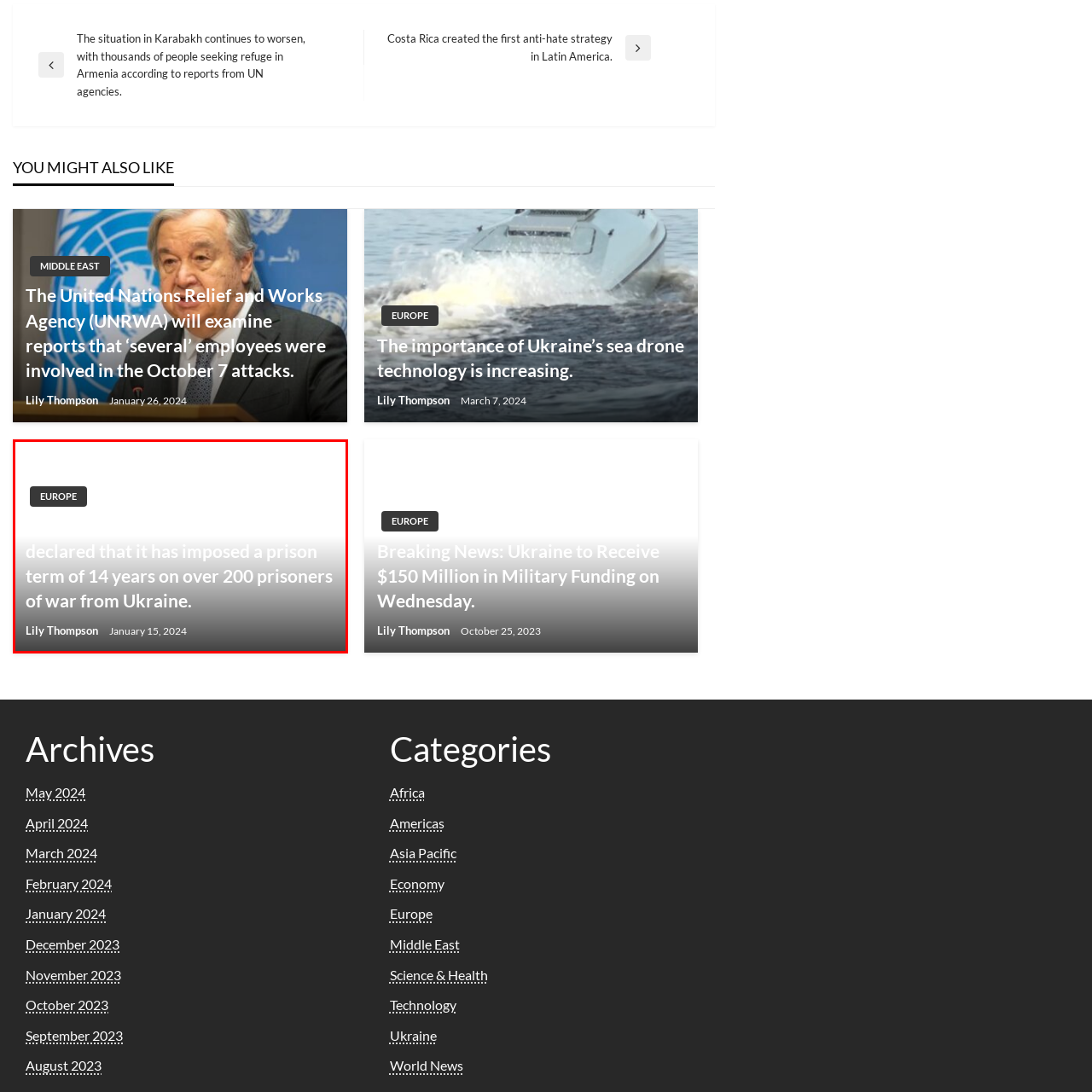Look at the area highlighted in the red box, What is the geographical focus of the article? Please provide an answer in a single word or phrase.

Europe